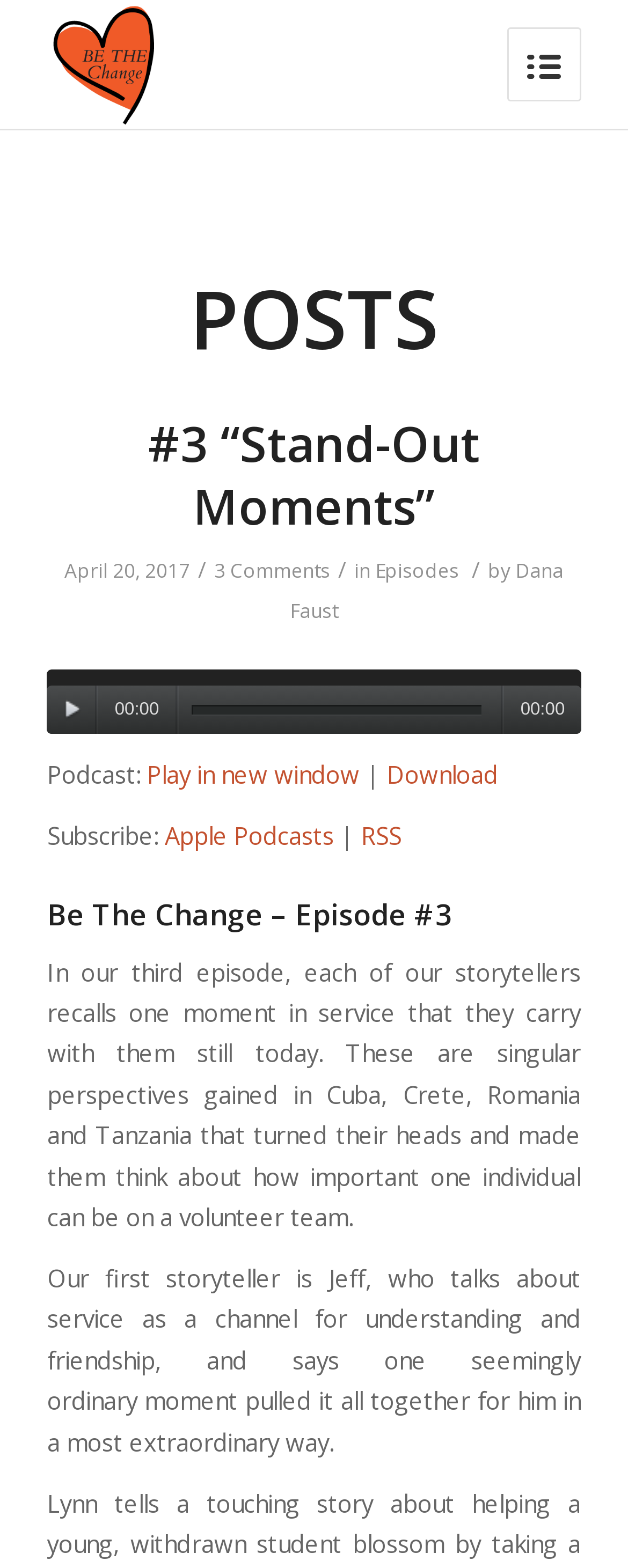Find the bounding box coordinates of the UI element according to this description: "3 Comments".

[0.341, 0.355, 0.526, 0.373]